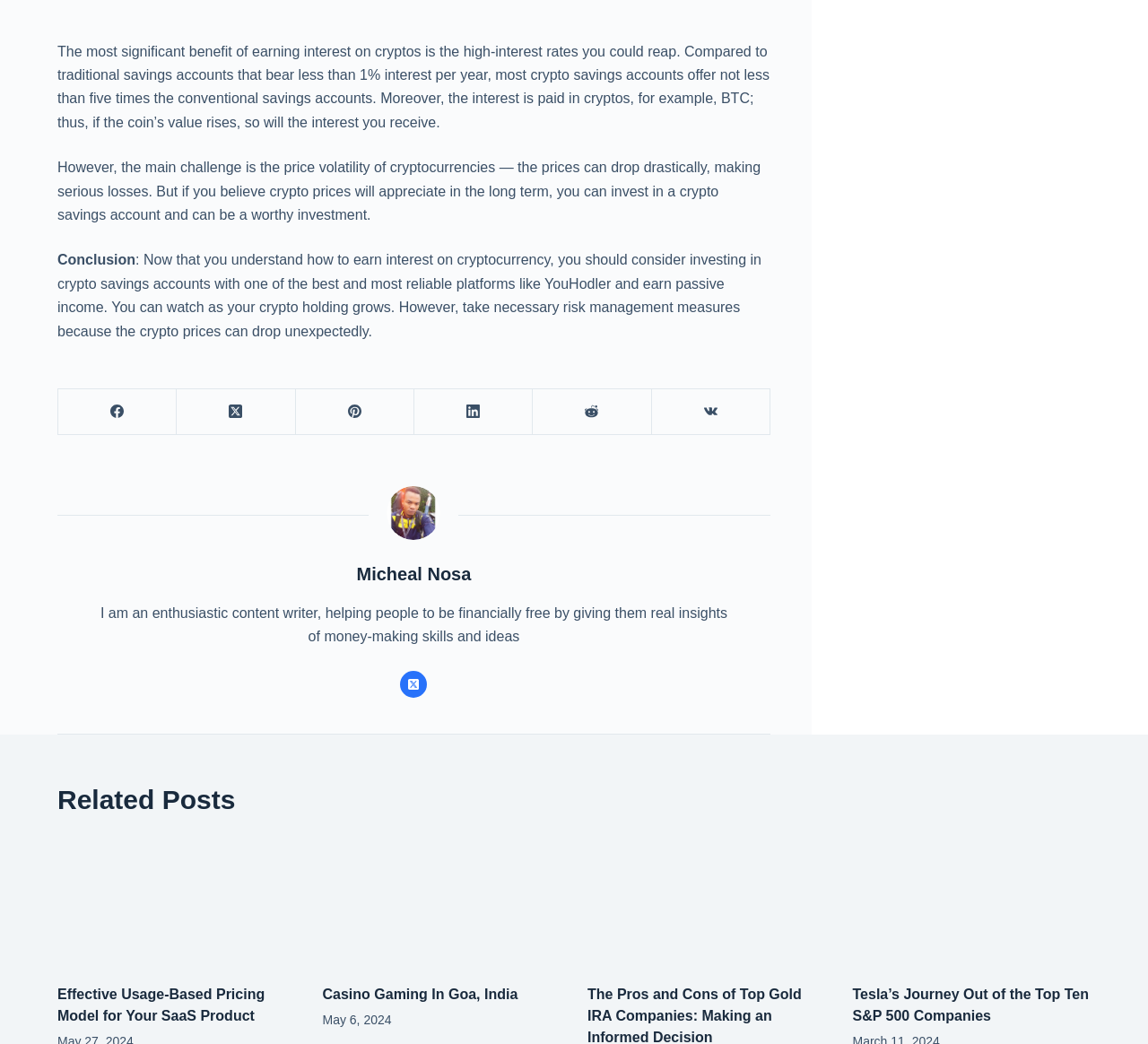Predict the bounding box coordinates of the area that should be clicked to accomplish the following instruction: "Check the date of the post". The bounding box coordinates should consist of four float numbers between 0 and 1, i.e., [left, top, right, bottom].

[0.281, 0.97, 0.341, 0.984]